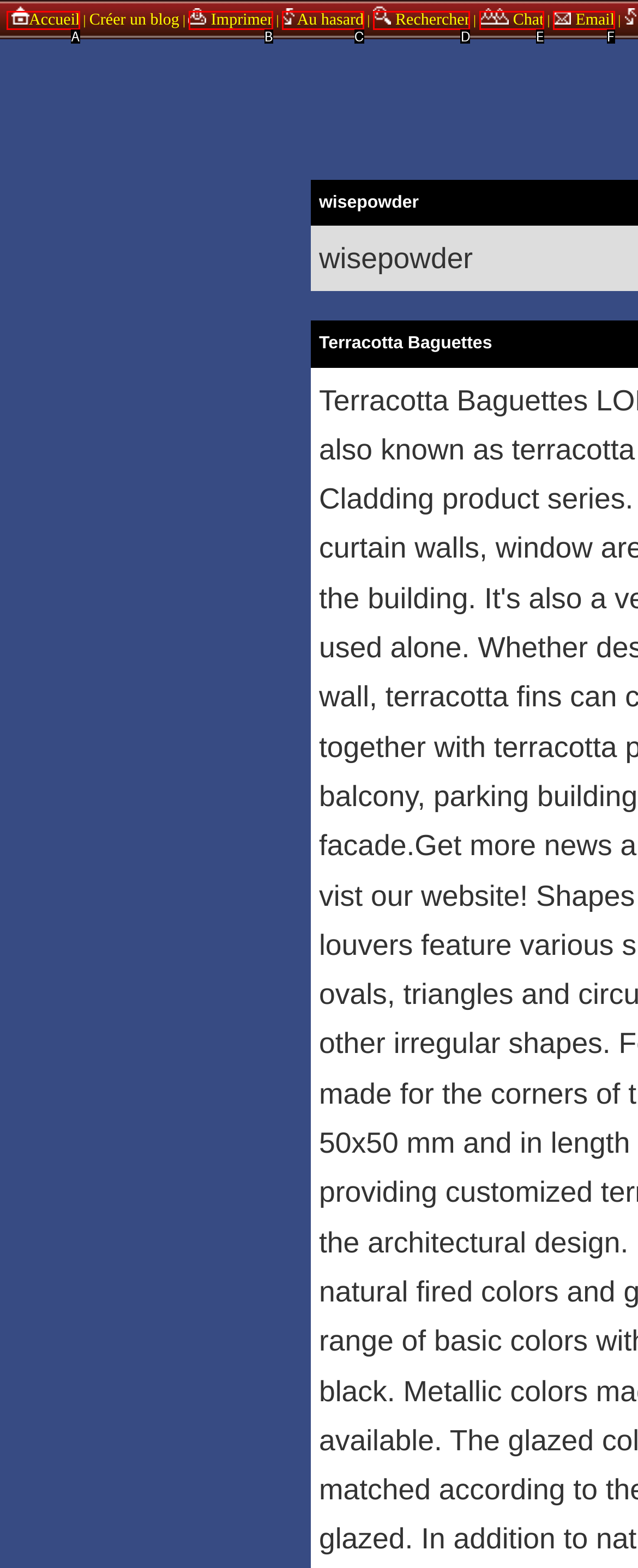Identify which HTML element aligns with the description: Email
Answer using the letter of the correct choice from the options available.

F